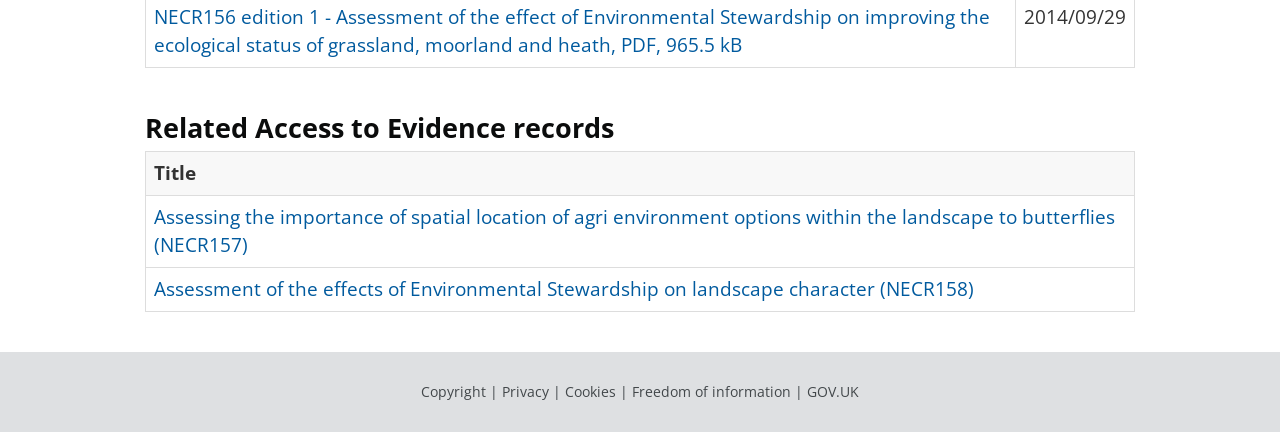Use one word or a short phrase to answer the question provided: 
How many columns are in the table of related evidence records?

1